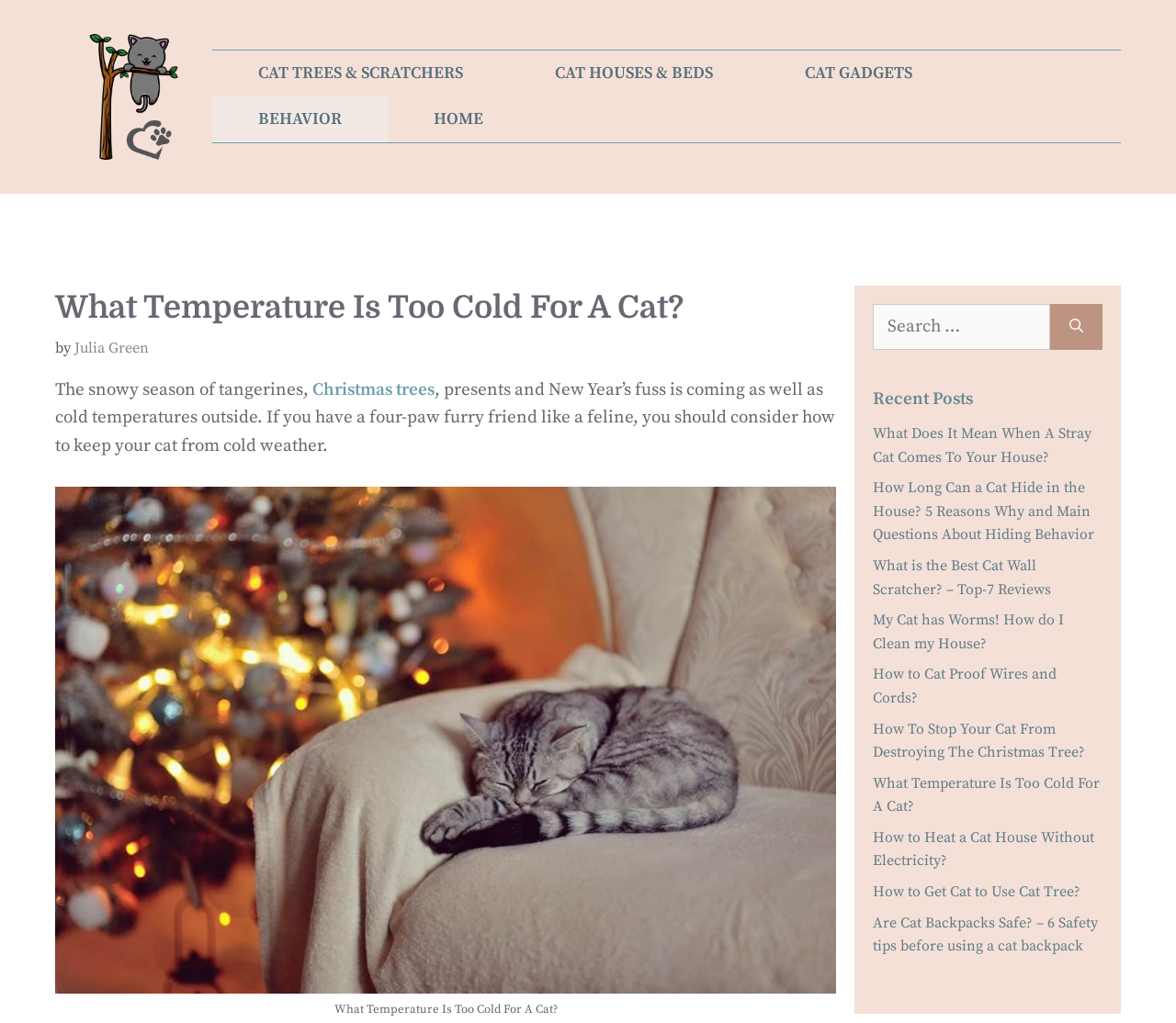What is the main topic of this webpage?
Please provide a detailed and thorough answer to the question.

Based on the content of the webpage, including the header 'What Temperature Is Too Cold For A Cat?' and the text discussing how to keep cats from cold weather, it is clear that the main topic of this webpage is cat care, specifically providing tips and advice on how to protect cats from cold temperatures.